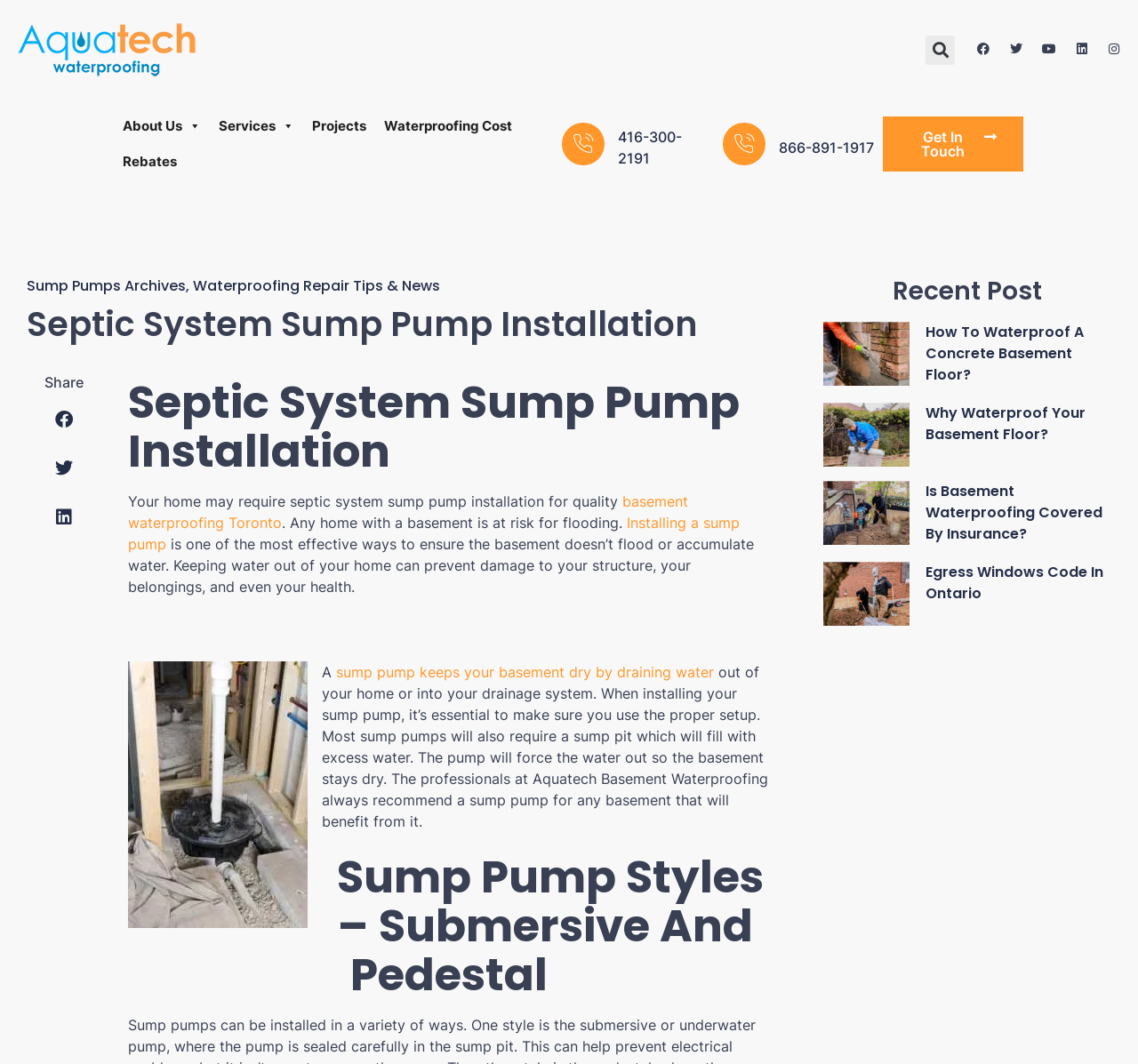Locate the bounding box coordinates of the area that needs to be clicked to fulfill the following instruction: "Search for something". The coordinates should be in the format of four float numbers between 0 and 1, namely [left, top, right, bottom].

[0.597, 0.033, 0.839, 0.061]